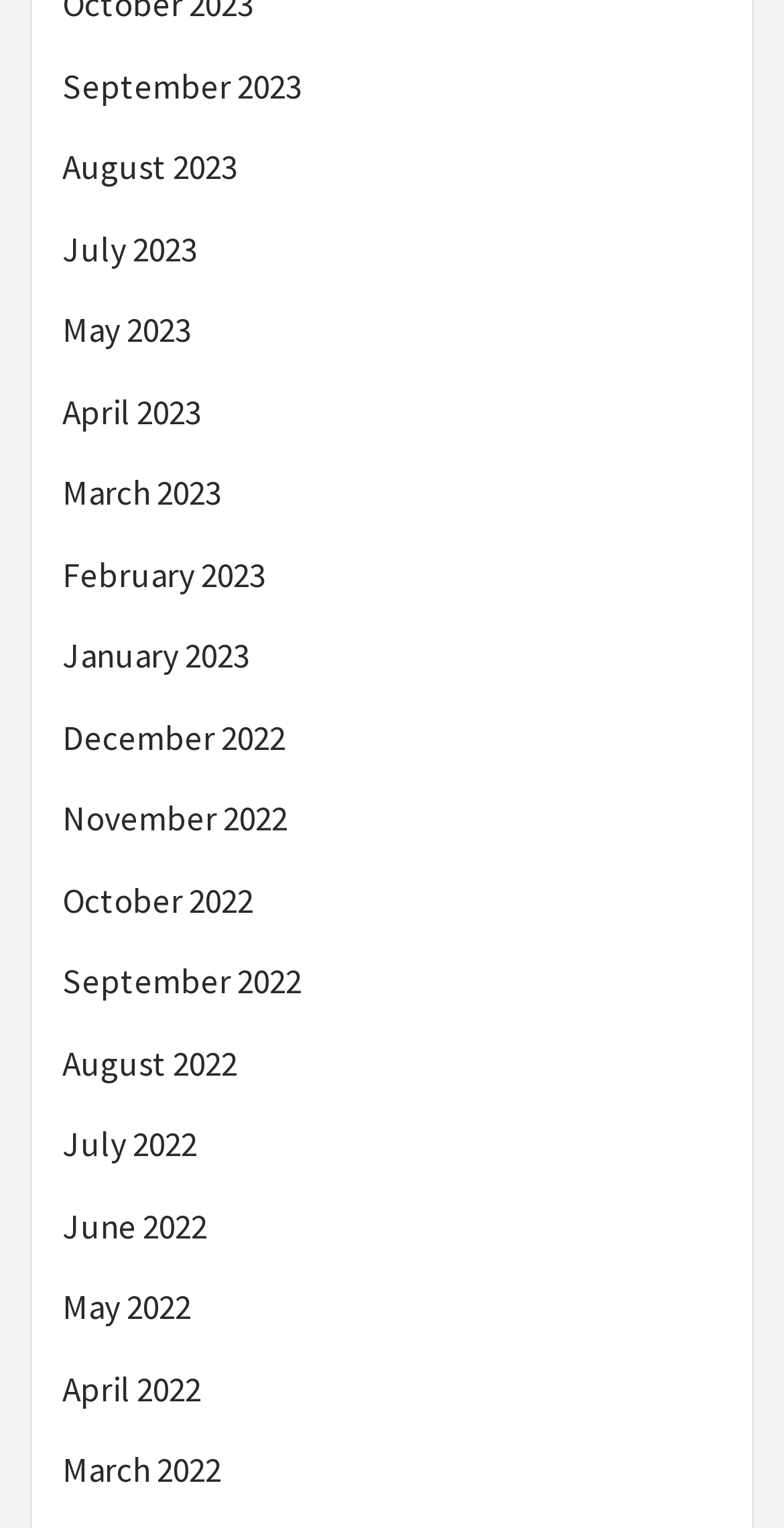Given the following UI element description: "Login Template Html", find the bounding box coordinates in the webpage screenshot.

None